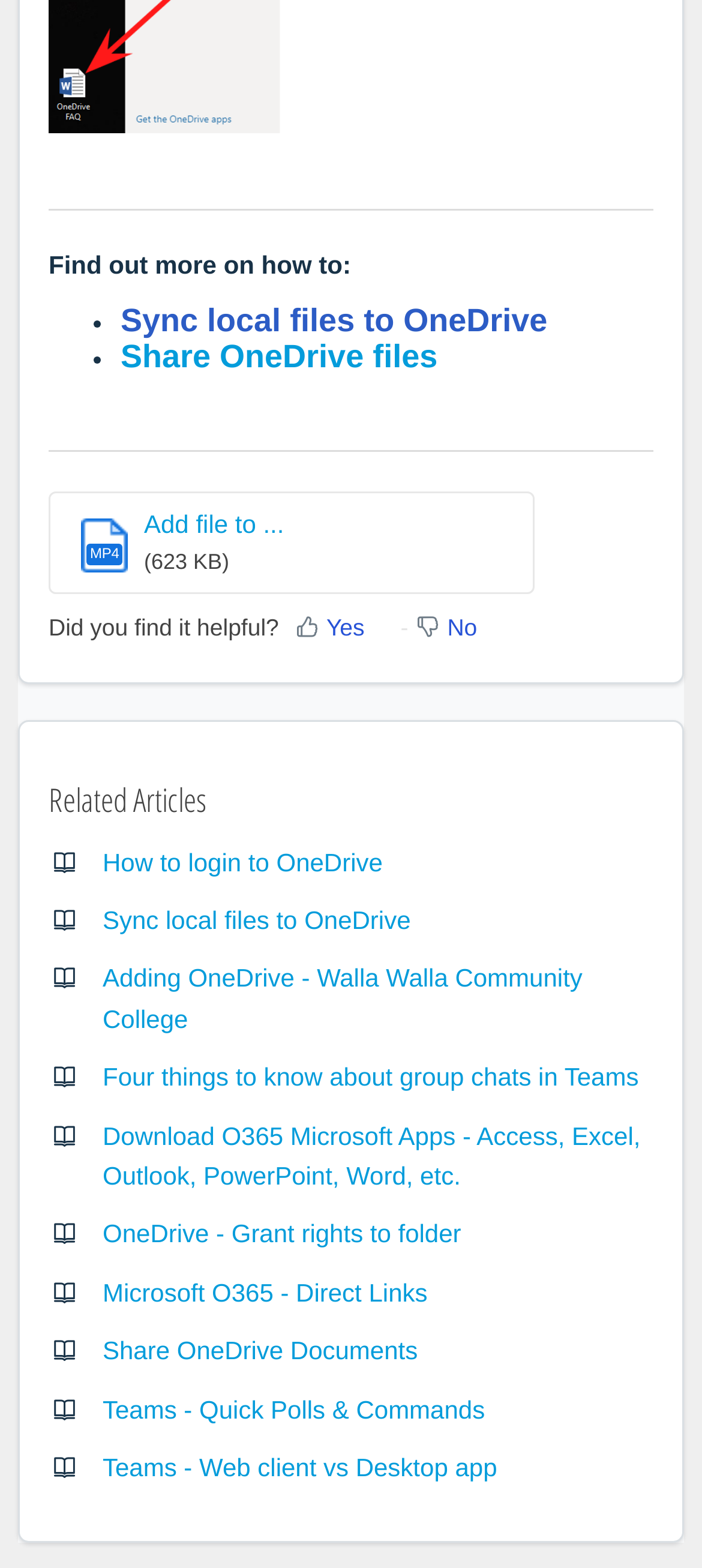Using the details in the image, give a detailed response to the question below:
What is the size of the file mentioned on the webpage?

The file size is mentioned in the static text '(623 KB)' which is located at the coordinates [0.205, 0.351, 0.327, 0.367].